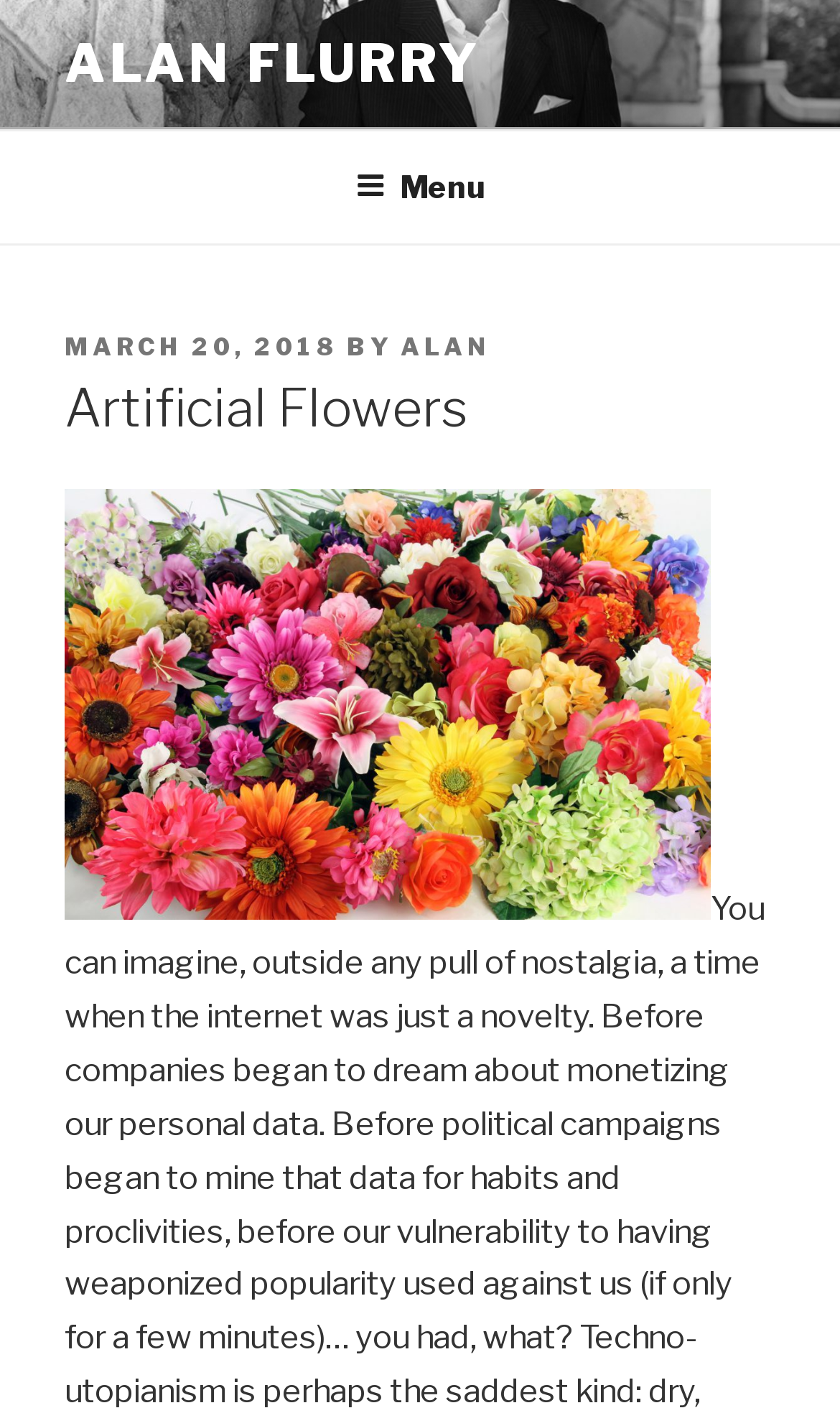What is the name of the top menu?
Answer the question based on the image using a single word or a brief phrase.

Top Menu